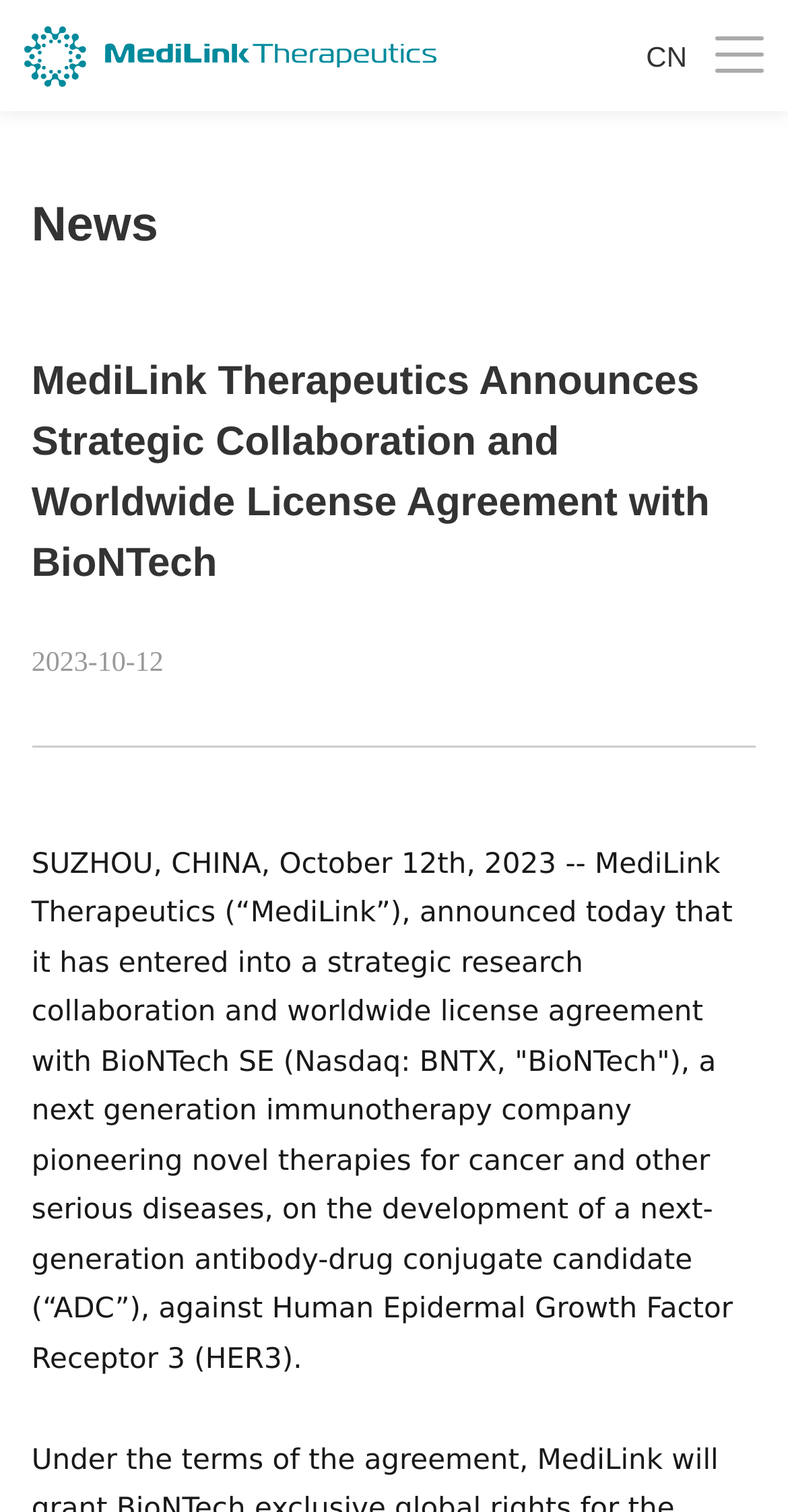Provide a brief response to the question below using one word or phrase:
What is the company collaborating with?

BioNTech